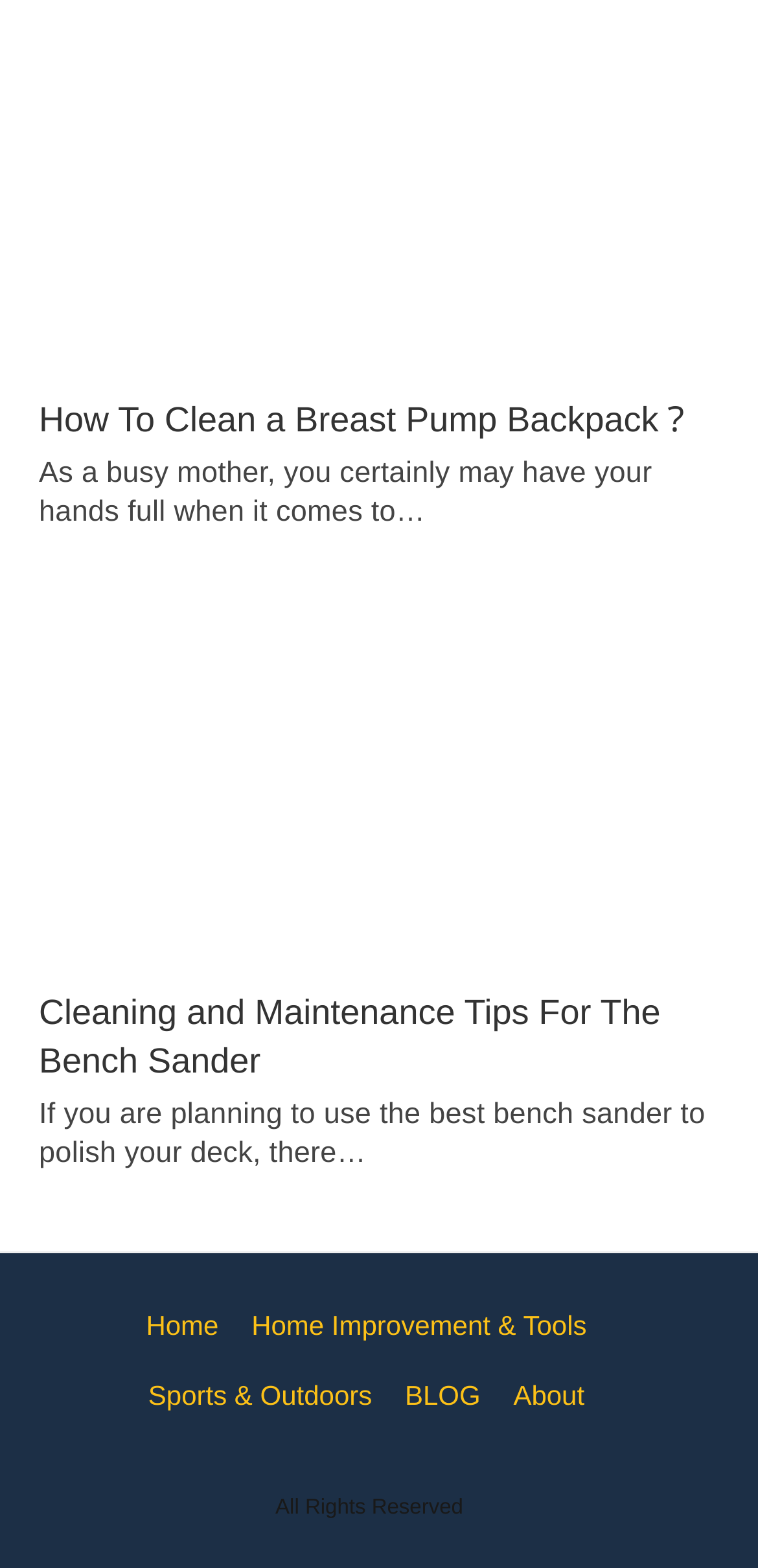Answer the question in one word or a short phrase:
How many categories are listed at the bottom of the webpage?

4